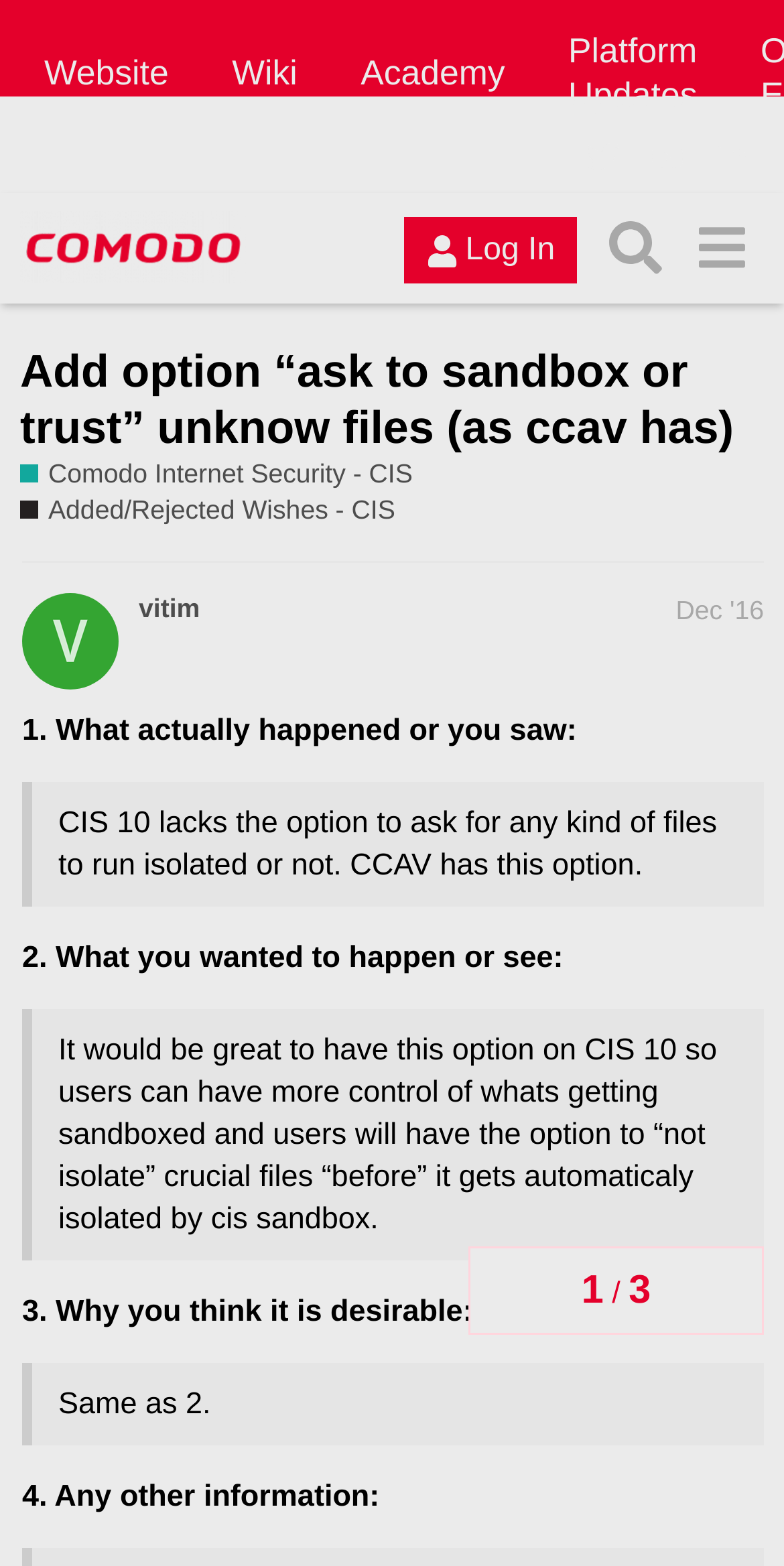Locate the bounding box of the UI element described in the following text: "Academy".

[0.429, 0.01, 0.675, 0.082]